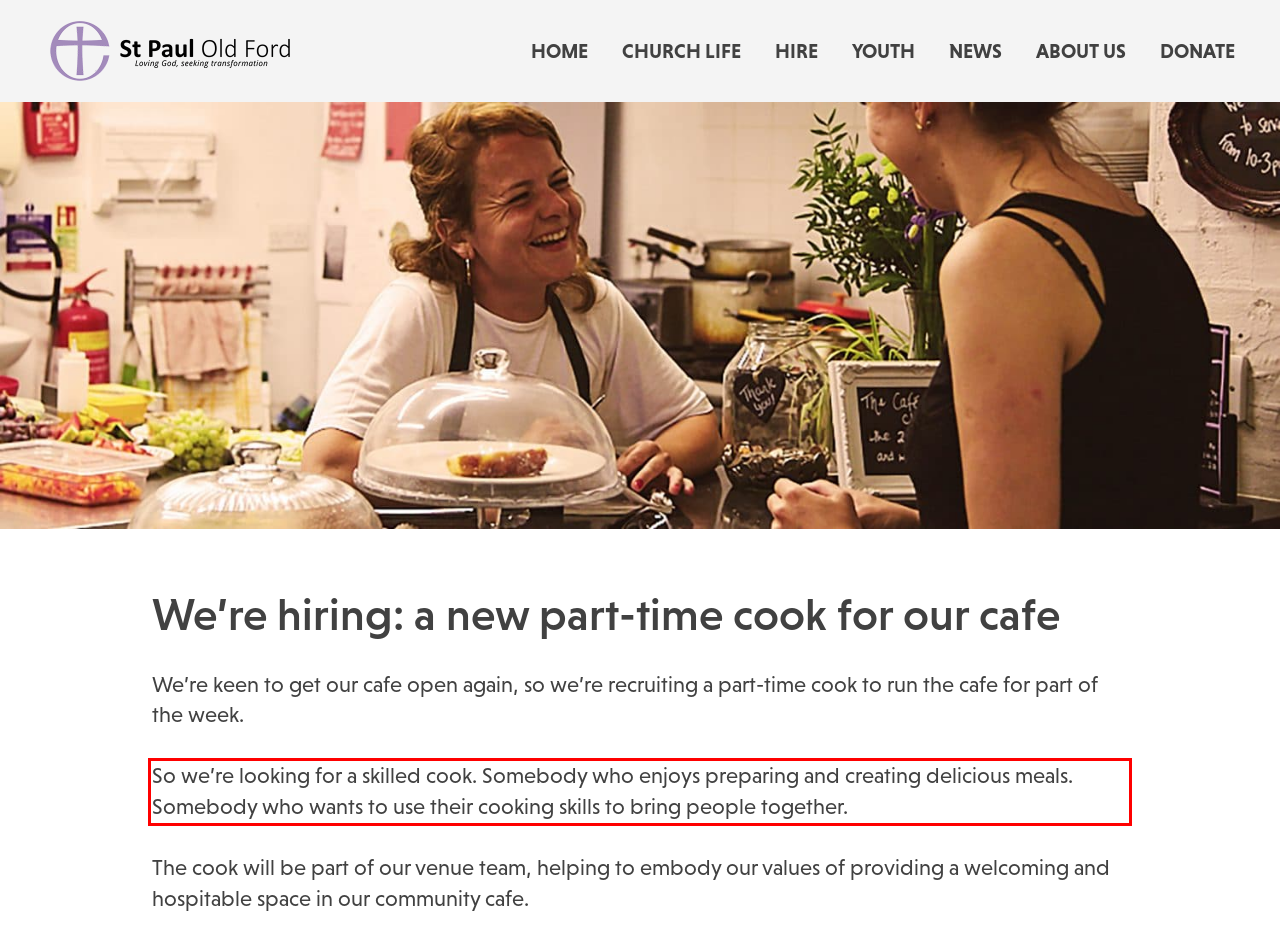Within the screenshot of a webpage, identify the red bounding box and perform OCR to capture the text content it contains.

So we’re looking for a skilled cook. Somebody who enjoys preparing and creating delicious meals. Somebody who wants to use their cooking skills to bring people together.